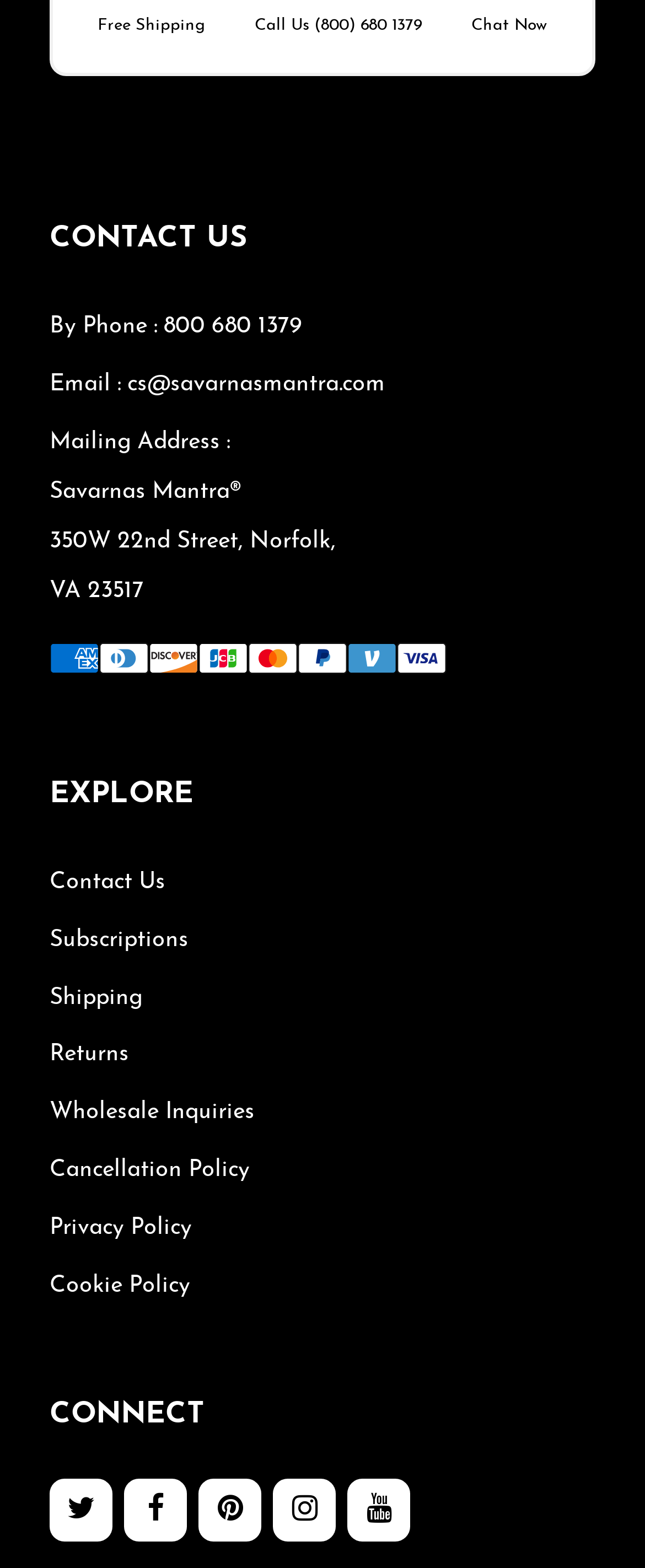Provide a single word or phrase to answer the given question: 
What payment methods are accepted?

Multiple